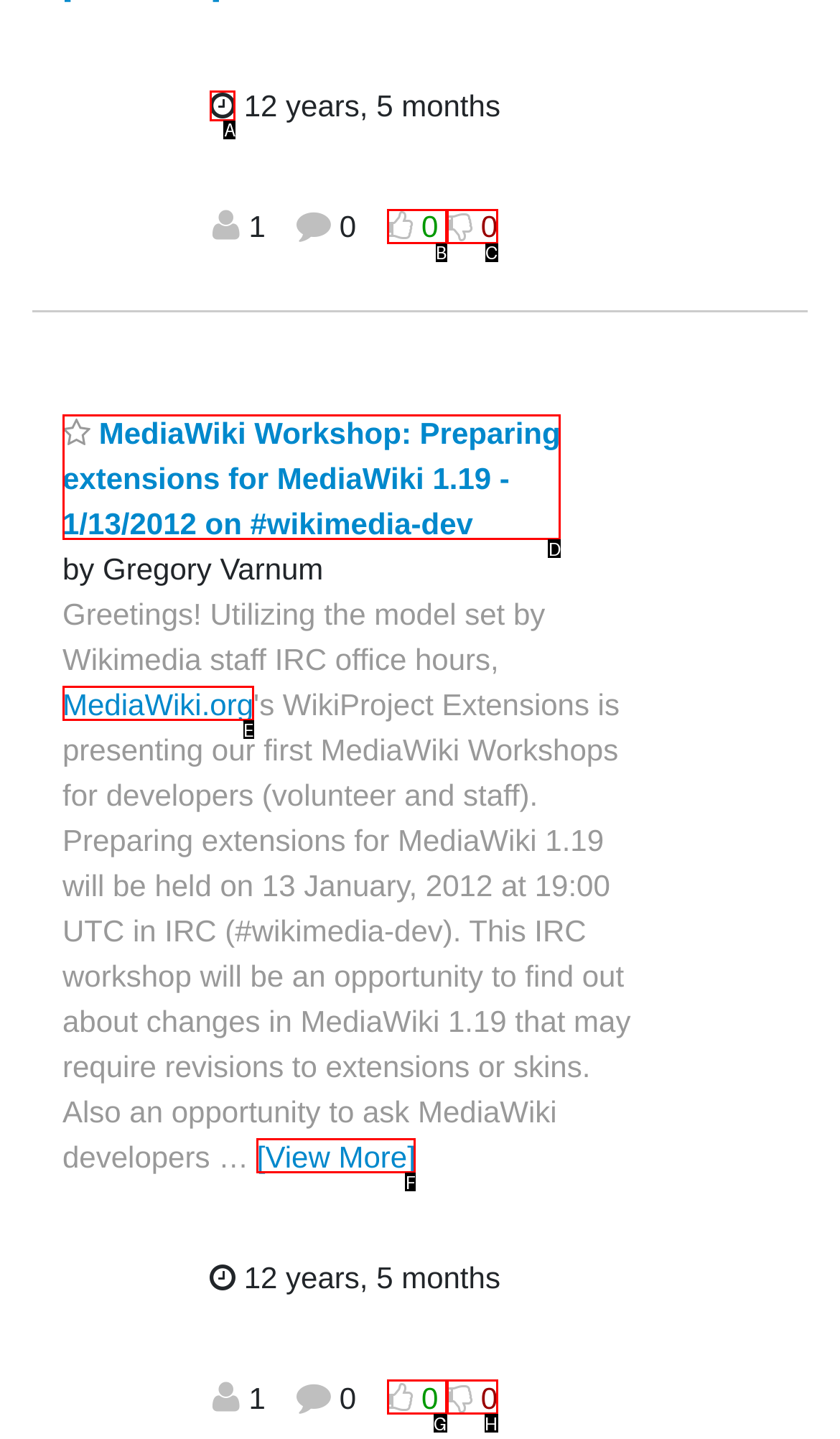Find the appropriate UI element to complete the task: View thread activity. Indicate your choice by providing the letter of the element.

A